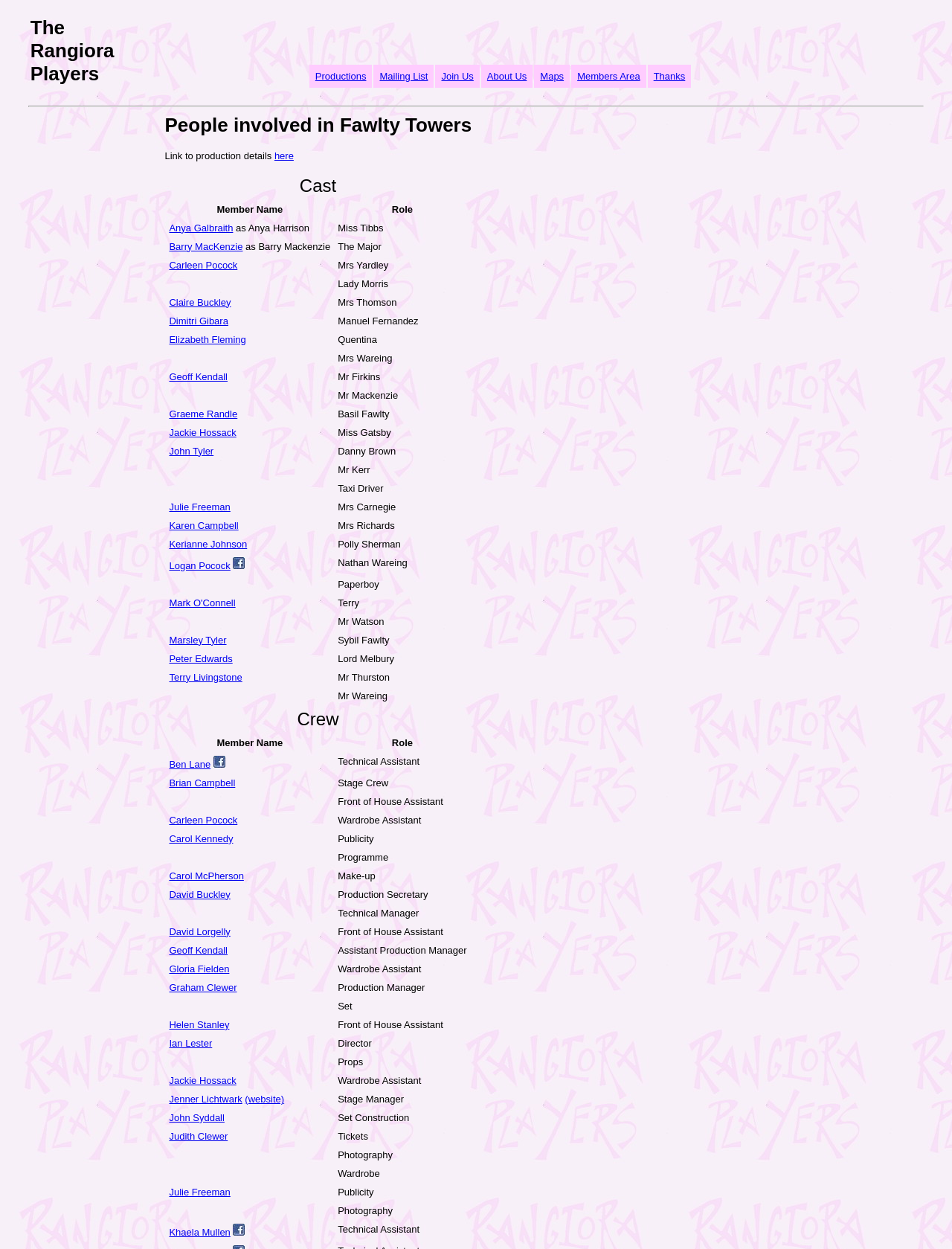Locate the bounding box coordinates of the area to click to fulfill this instruction: "View the 'Members Area' page". The bounding box should be presented as four float numbers between 0 and 1, in the order [left, top, right, bottom].

[0.6, 0.052, 0.679, 0.07]